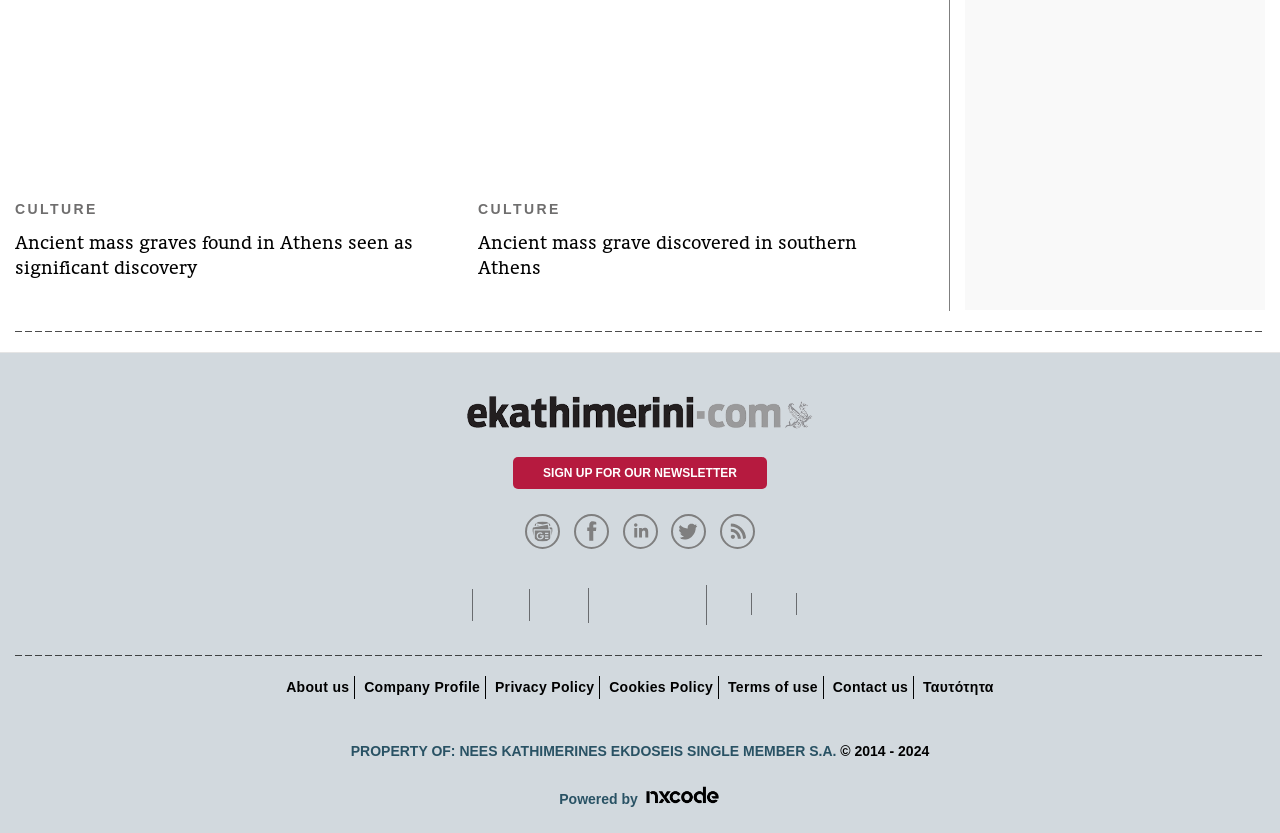Predict the bounding box coordinates of the area that should be clicked to accomplish the following instruction: "Contact us". The bounding box coordinates should consist of four float numbers between 0 and 1, i.e., [left, top, right, bottom].

[0.647, 0.81, 0.713, 0.841]